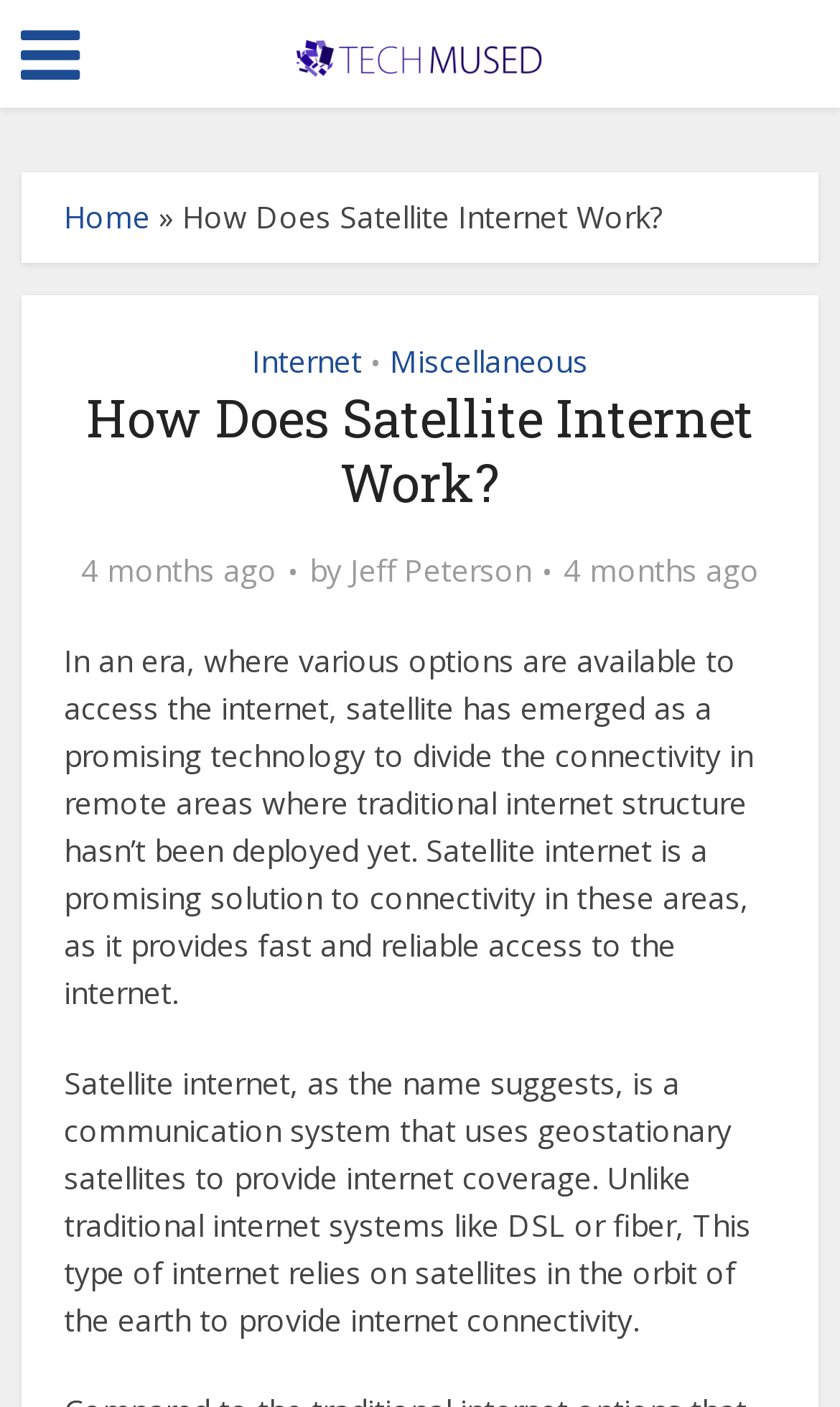Locate the heading on the webpage and return its text.

How Does Satellite Internet Work?